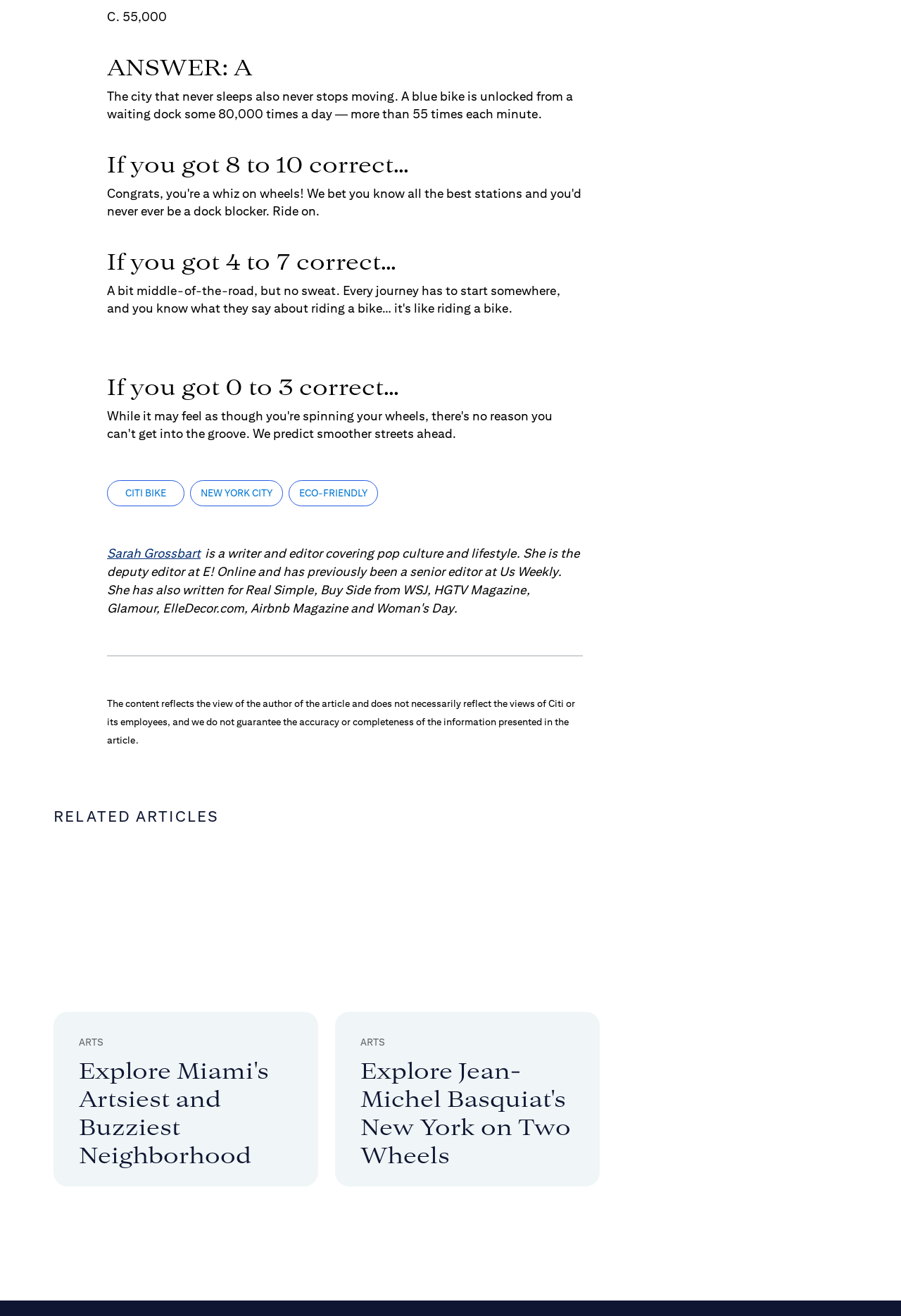Carefully observe the image and respond to the question with a detailed answer:
What is the link related to the city where Citi Bike is used?

The answer can be found in the links section at the bottom of the webpage, where there is a link labeled 'NEW YORK CITY' which is related to the city where Citi Bike is used.